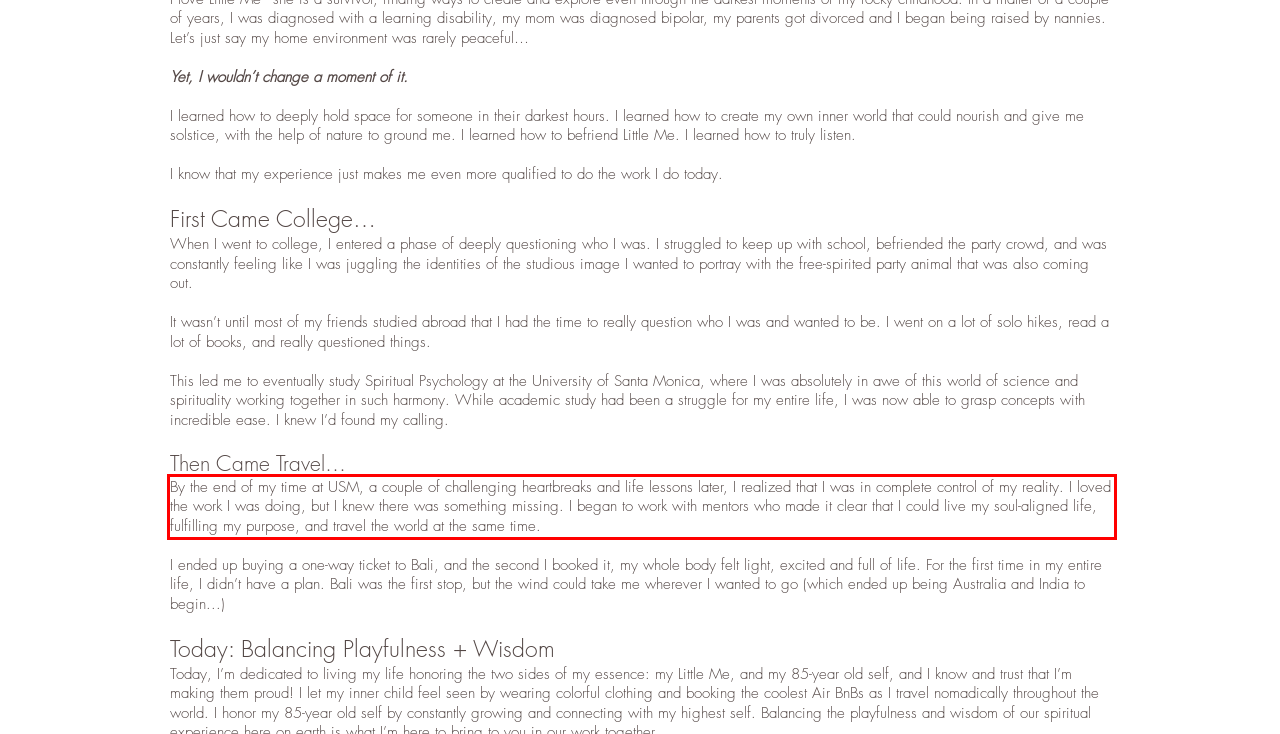Please extract the text content within the red bounding box on the webpage screenshot using OCR.

By the end of my time at USM, a couple of challenging heartbreaks and life lessons later, I realized that I was in complete control of my reality. I loved the work I was doing, but I knew there was something missing. I began to work with mentors who made it clear that I could live my soul-aligned life, fulfilling my purpose, and travel the world at the same time.